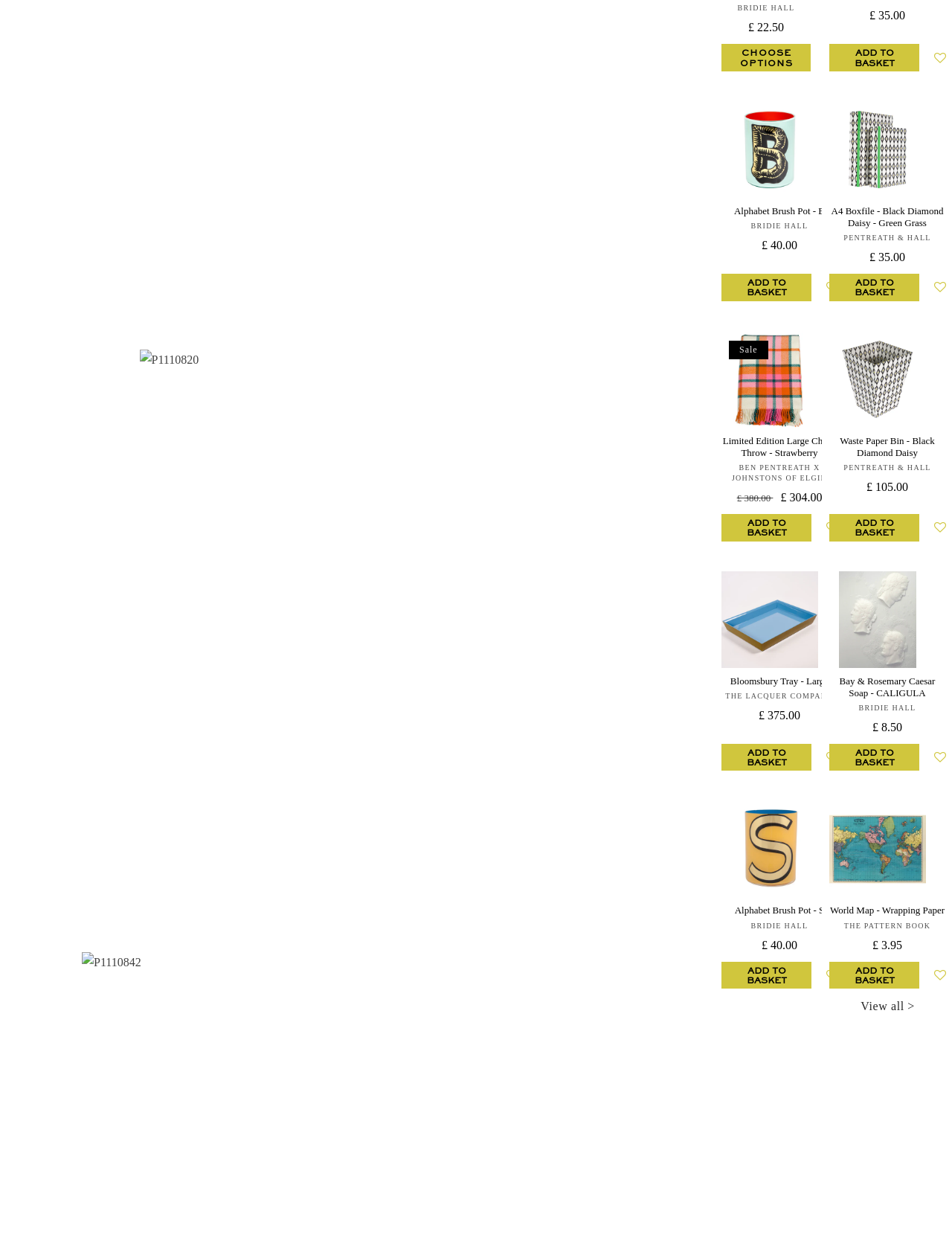Highlight the bounding box coordinates of the element that should be clicked to carry out the following instruction: "View A4 Boxfile - Black Diamond Daisy - Green Grass". The coordinates must be given as four float numbers ranging from 0 to 1, i.e., [left, top, right, bottom].

[0.871, 0.165, 0.993, 0.185]